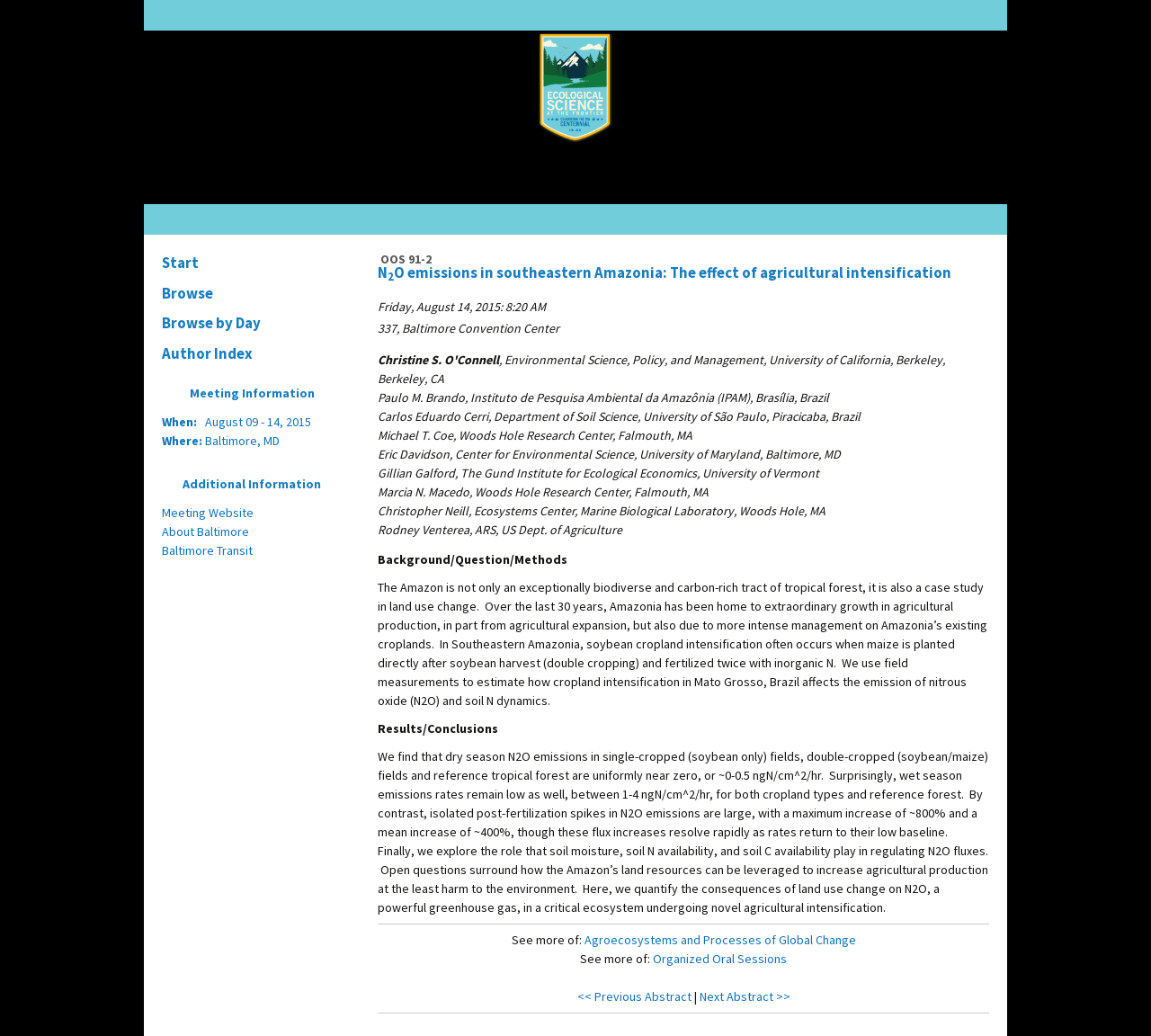Please determine the bounding box coordinates of the clickable area required to carry out the following instruction: "Go to Home". The coordinates must be four float numbers between 0 and 1, represented as [left, top, right, bottom].

None